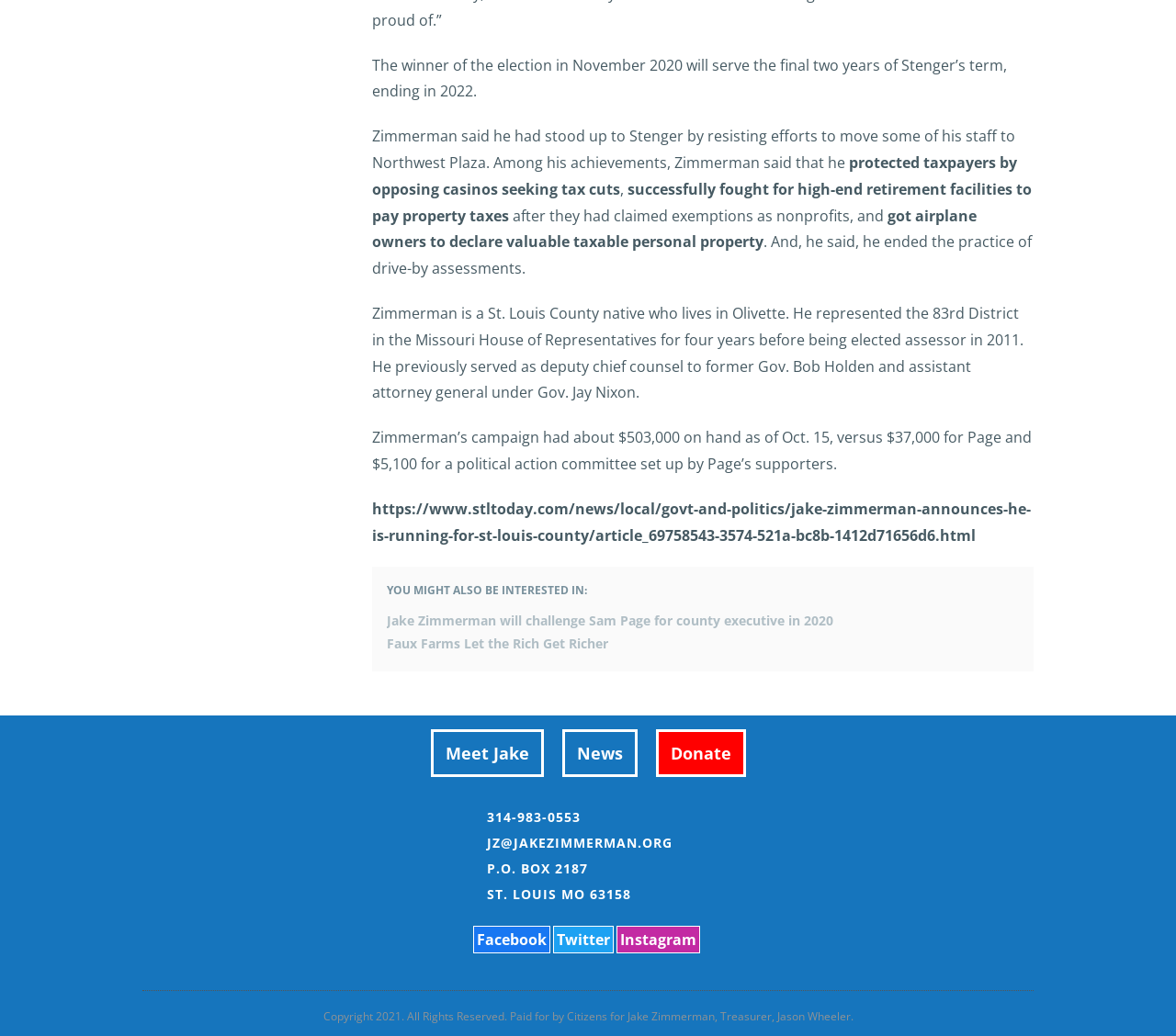Locate the bounding box coordinates of the element you need to click to accomplish the task described by this instruction: "read more about Jake Zimmerman's achievements".

[0.316, 0.147, 0.865, 0.192]